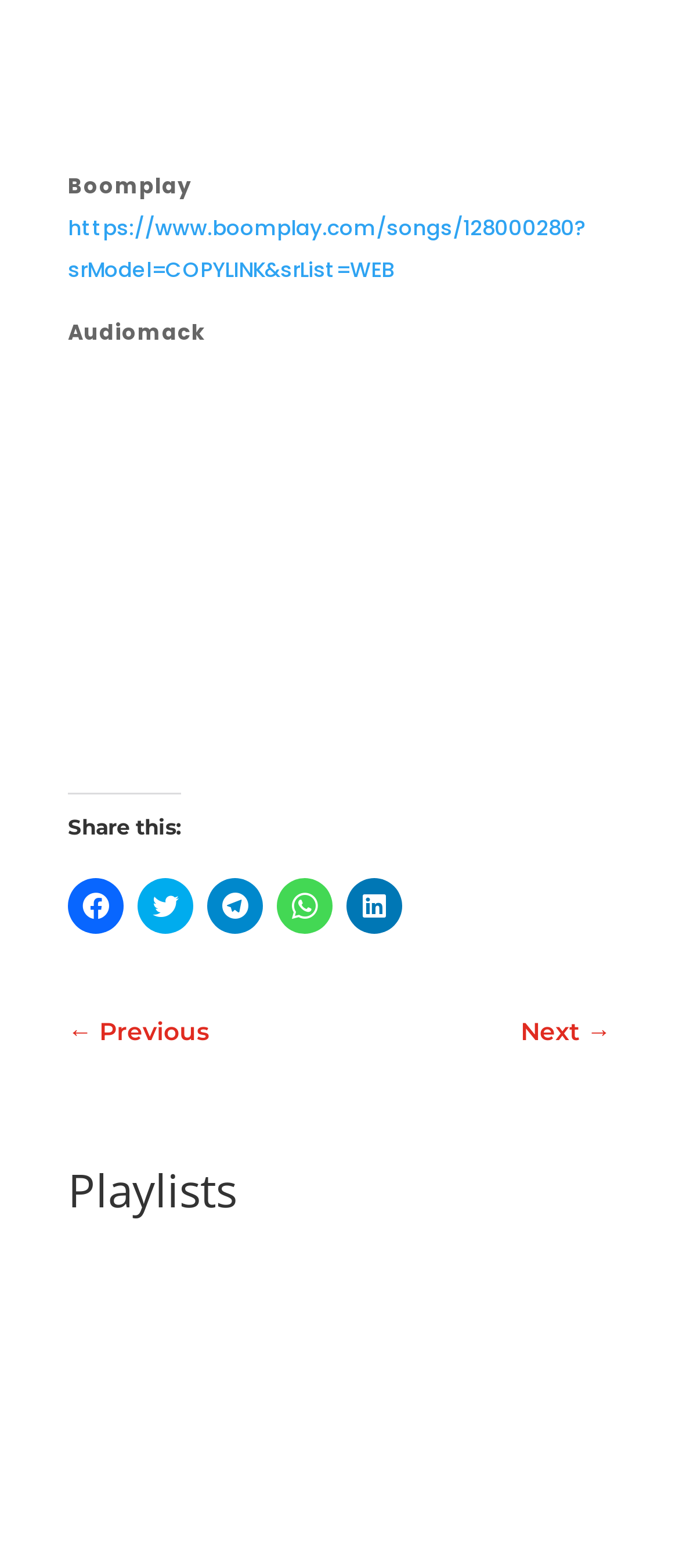Determine the bounding box for the UI element as described: "https://www.boomplay.com/songs/128000280?srModel=COPYLINK&srList=WEB". The coordinates should be represented as four float numbers between 0 and 1, formatted as [left, top, right, bottom].

[0.1, 0.136, 0.864, 0.181]